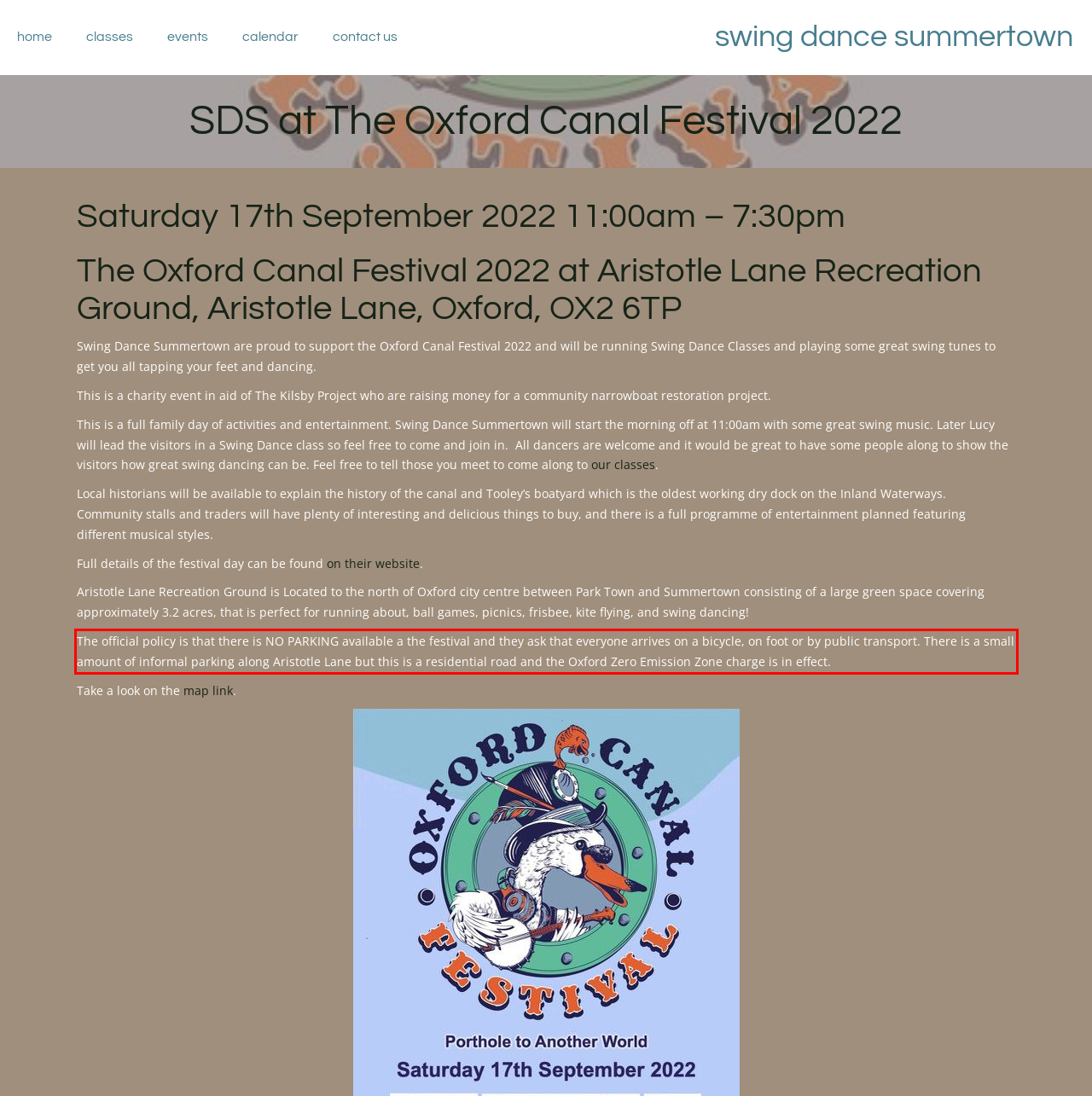With the provided screenshot of a webpage, locate the red bounding box and perform OCR to extract the text content inside it.

The official policy is that there is NO PARKING available a the festival and they ask that everyone arrives on a bicycle, on foot or by public transport. There is a small amount of informal parking along Aristotle Lane but this is a residential road and the Oxford Zero Emission Zone charge is in effect.